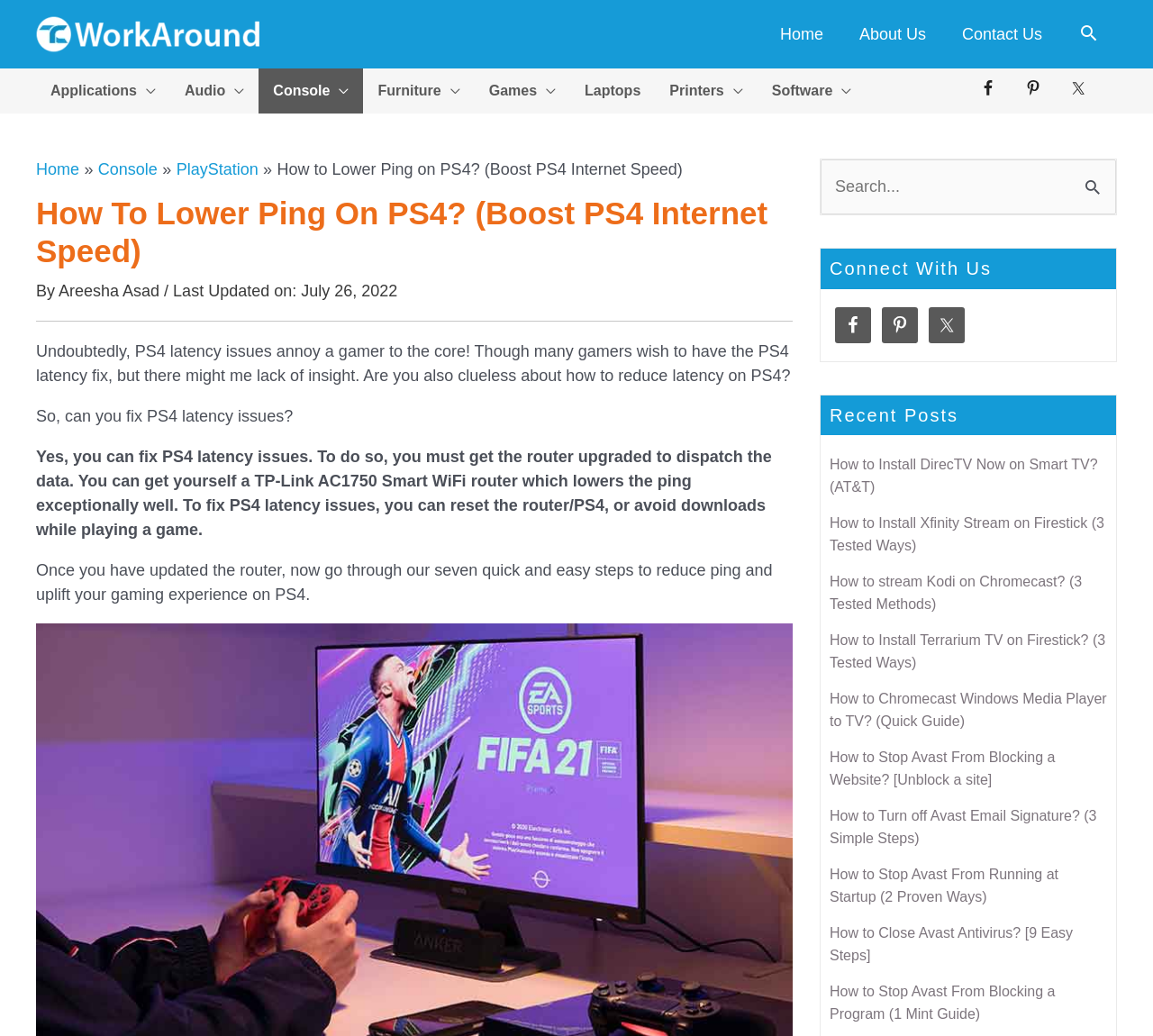What is the author's name of the article?
Provide an in-depth answer to the question, covering all aspects.

The webpage credits the article to 'Areesha Asad', as indicated by the link 'Areesha Asad' next to the text 'By'.